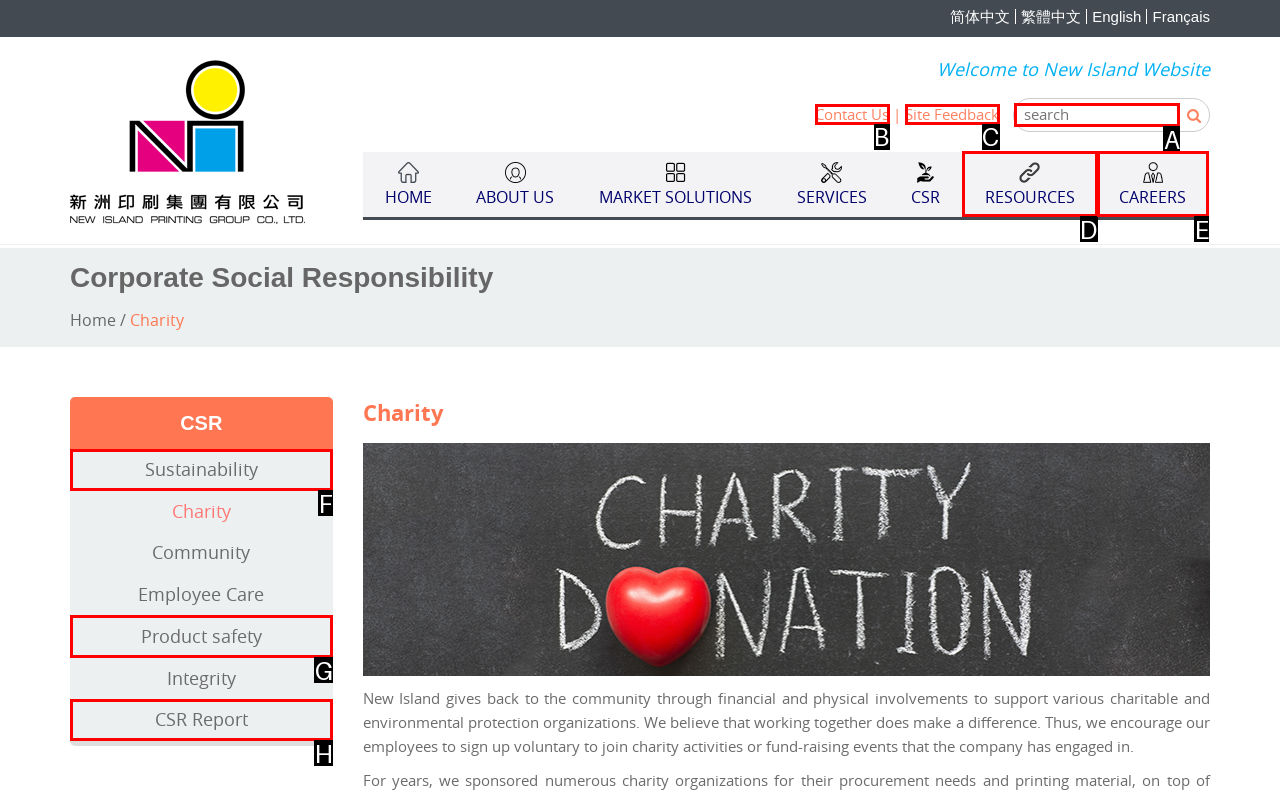Given the description: name="s" placeholder="search", identify the HTML element that fits best. Respond with the letter of the correct option from the choices.

A